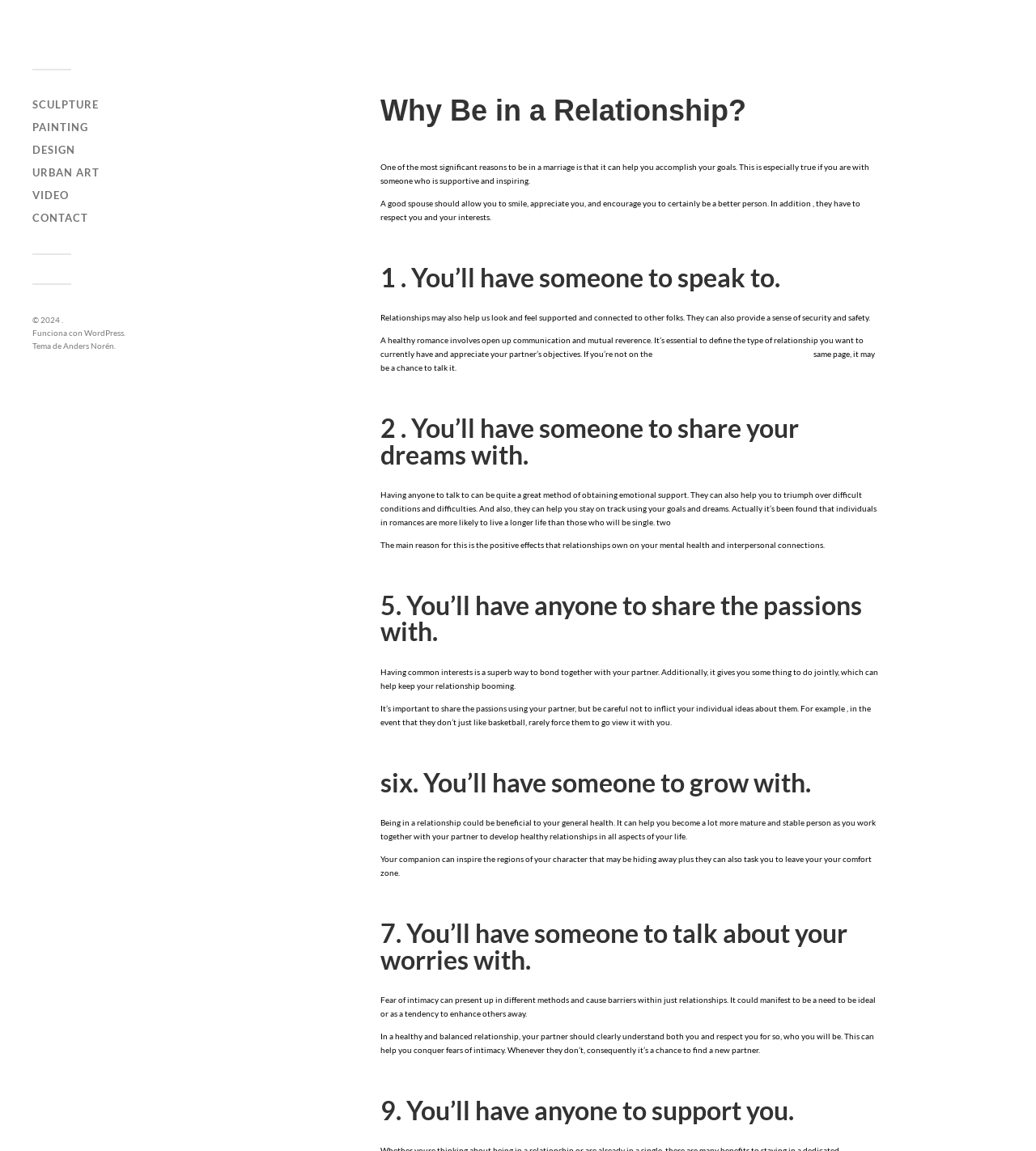Can you pinpoint the bounding box coordinates for the clickable element required for this instruction: "Follow TeckyLeak on Facebook"? The coordinates should be four float numbers between 0 and 1, i.e., [left, top, right, bottom].

None